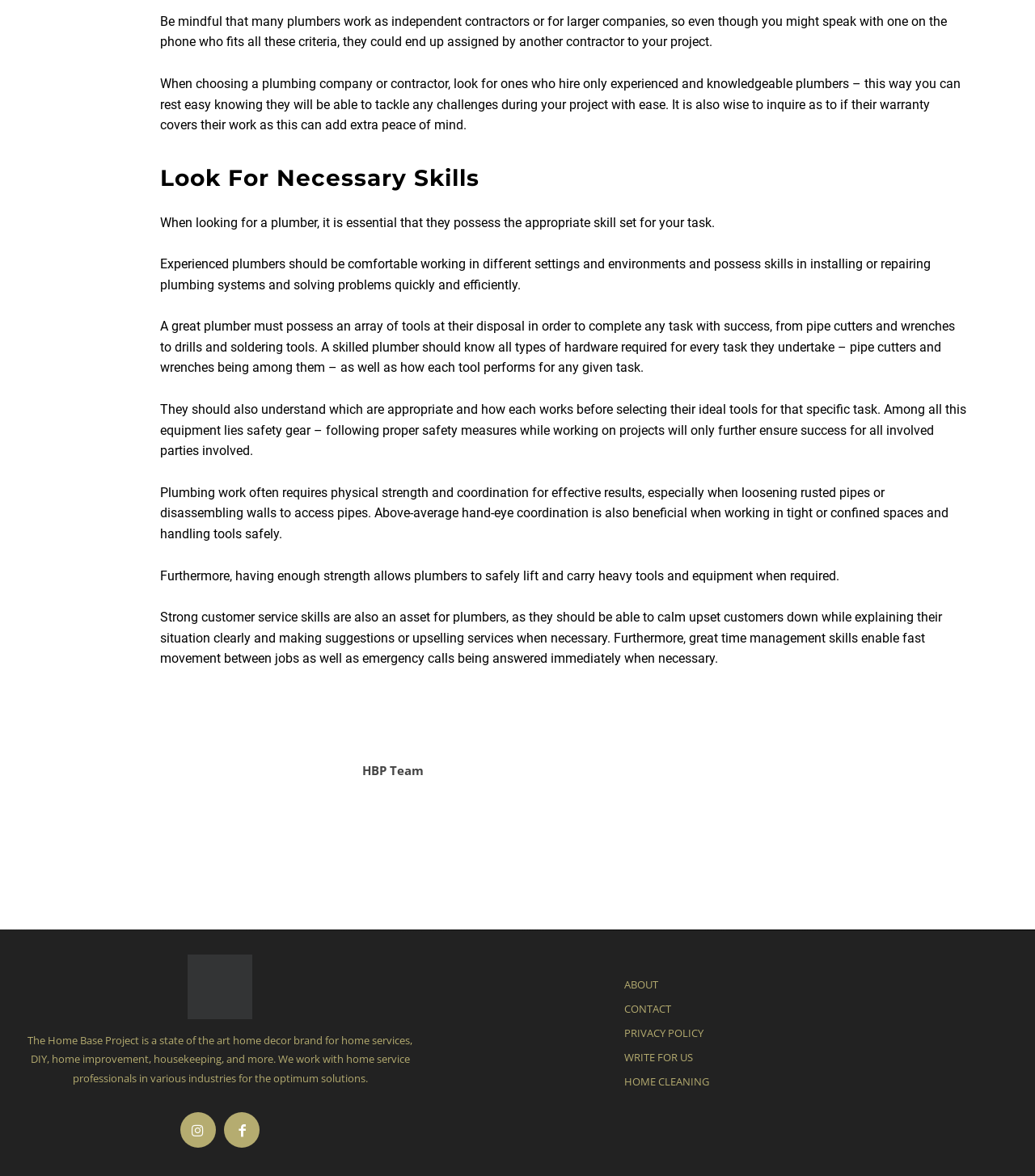What is the name of the company mentioned on this webpage?
Analyze the screenshot and provide a detailed answer to the question.

The company name 'Home Base Project' is mentioned in the text at the bottom of the webpage, which describes it as a state-of-the-art home decor brand for home services, DIY, home improvement, housekeeping, and more.